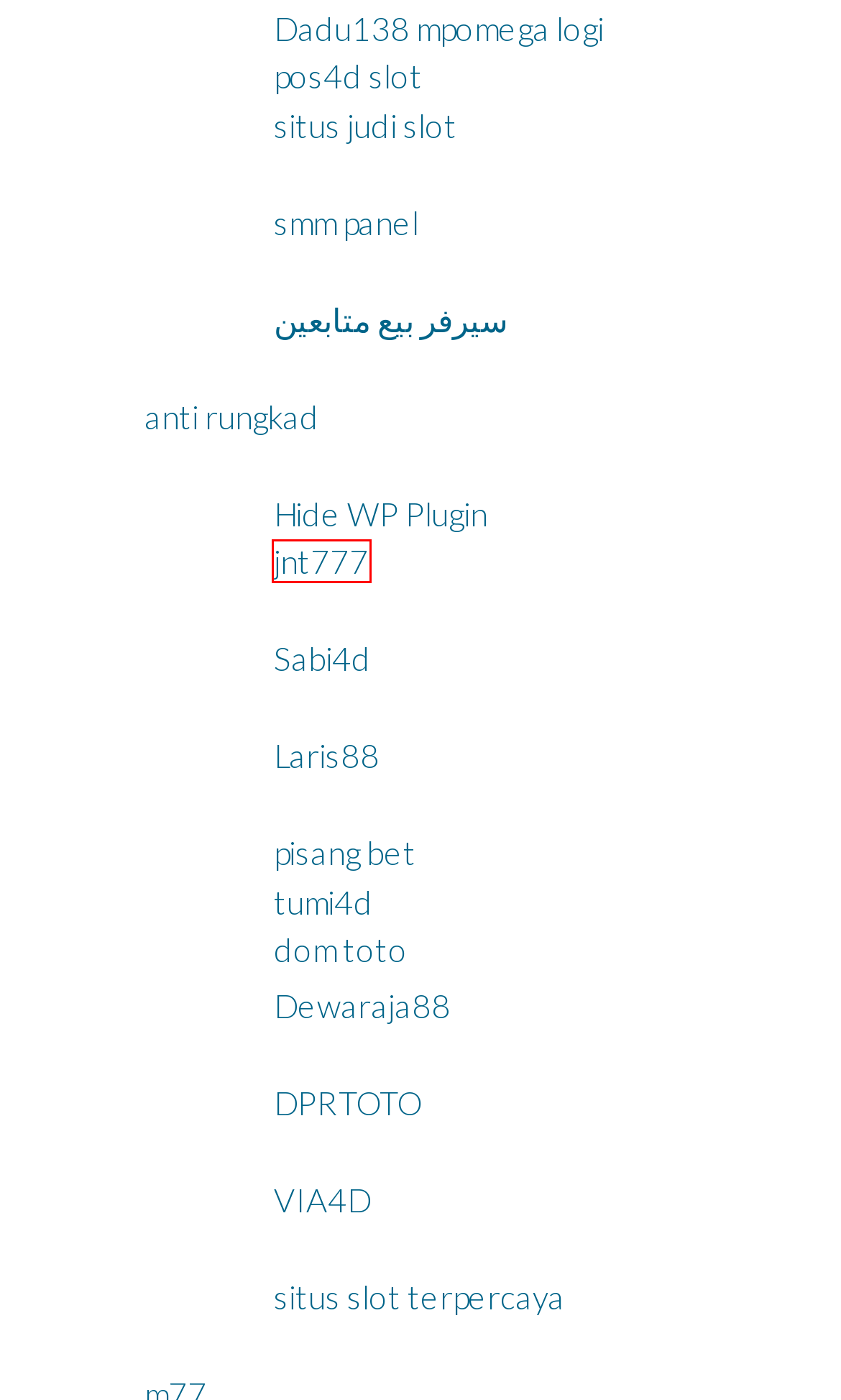Examine the screenshot of a webpage with a red bounding box around a specific UI element. Identify which webpage description best matches the new webpage that appears after clicking the element in the red bounding box. Here are the candidates:
A. DOMTOTO | LINK DOMTOTO | LOGIN DOMTOTO
B. Dprtoto | Login Dprtoto | Daftar Dprtoto | Link Alternatif Dprtoto
C. MULIAPLAY : Situs Terpercaya Rekomendasi Paman Sam Server Thailand
D. Via4D >> Game Mobile Sports and Casino Online Resmi Via 4D <<
E. Hide My WP
F. SNISPORTS 💲 Situs Slot Gacor Hari Ini Anti Rungkad & Daftar Slot Online Maxwin
G. JNT777 | Situs Slot Gacor Terbaik 2024 - JNT777
H. MPOMEGA | Pusat Game Online Super Menyenangkan

G